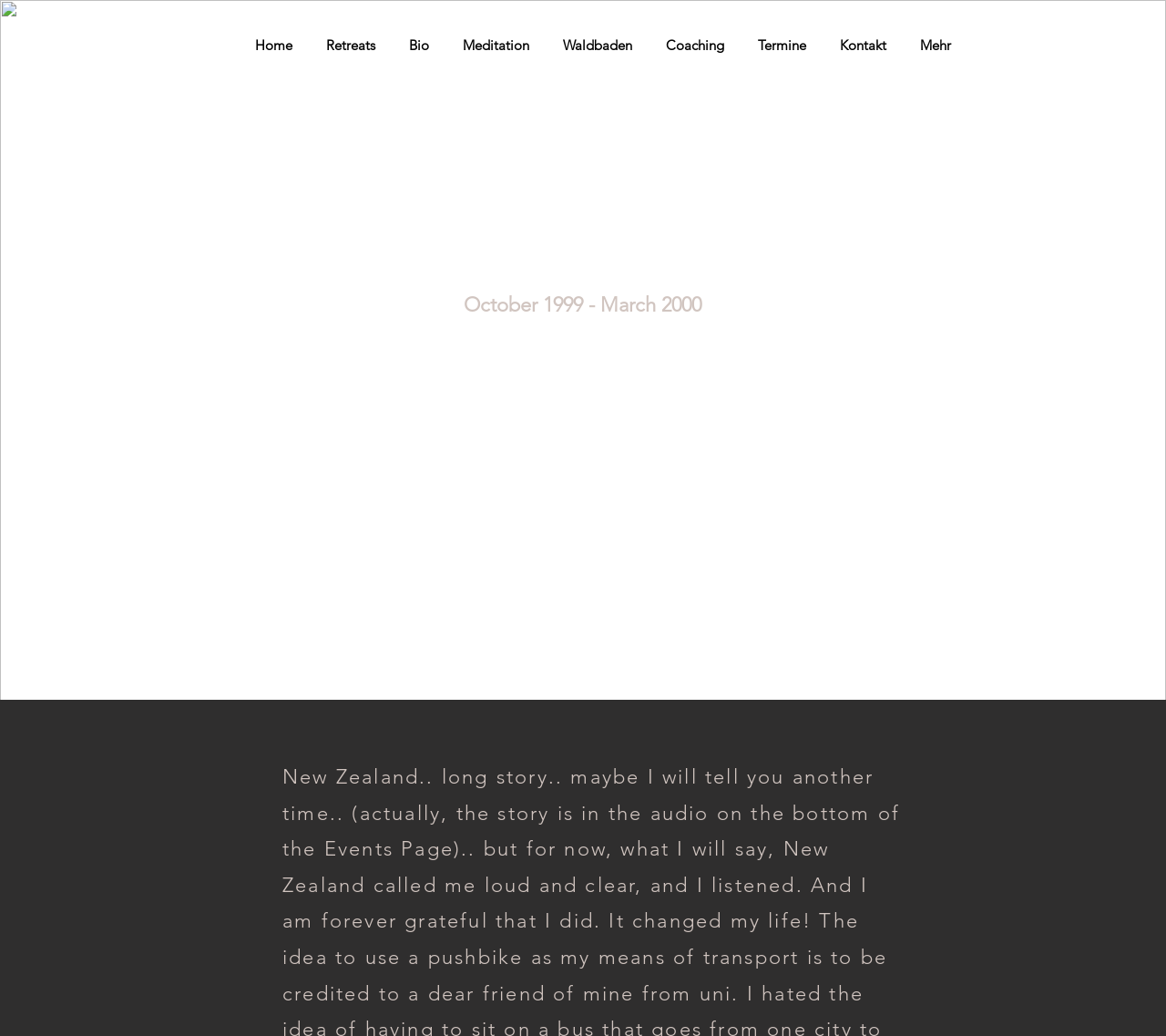What is the time period mentioned on the webpage?
Based on the image, answer the question in a detailed manner.

I found the answer by looking at the StaticText element with the text 'October 1999 - March 2000' which is located at [0.397, 0.282, 0.601, 0.306]. This text is likely to be a time period mentioned on the webpage.